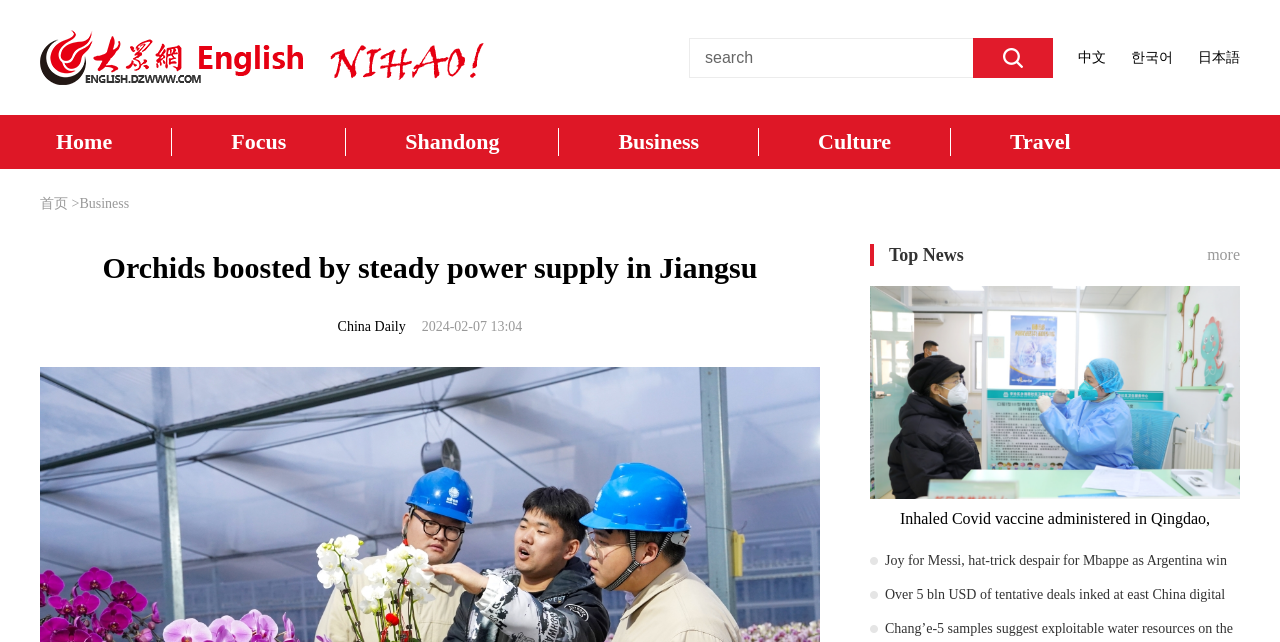Could you find the bounding box coordinates of the clickable area to complete this instruction: "Click on the 'About' link"?

None